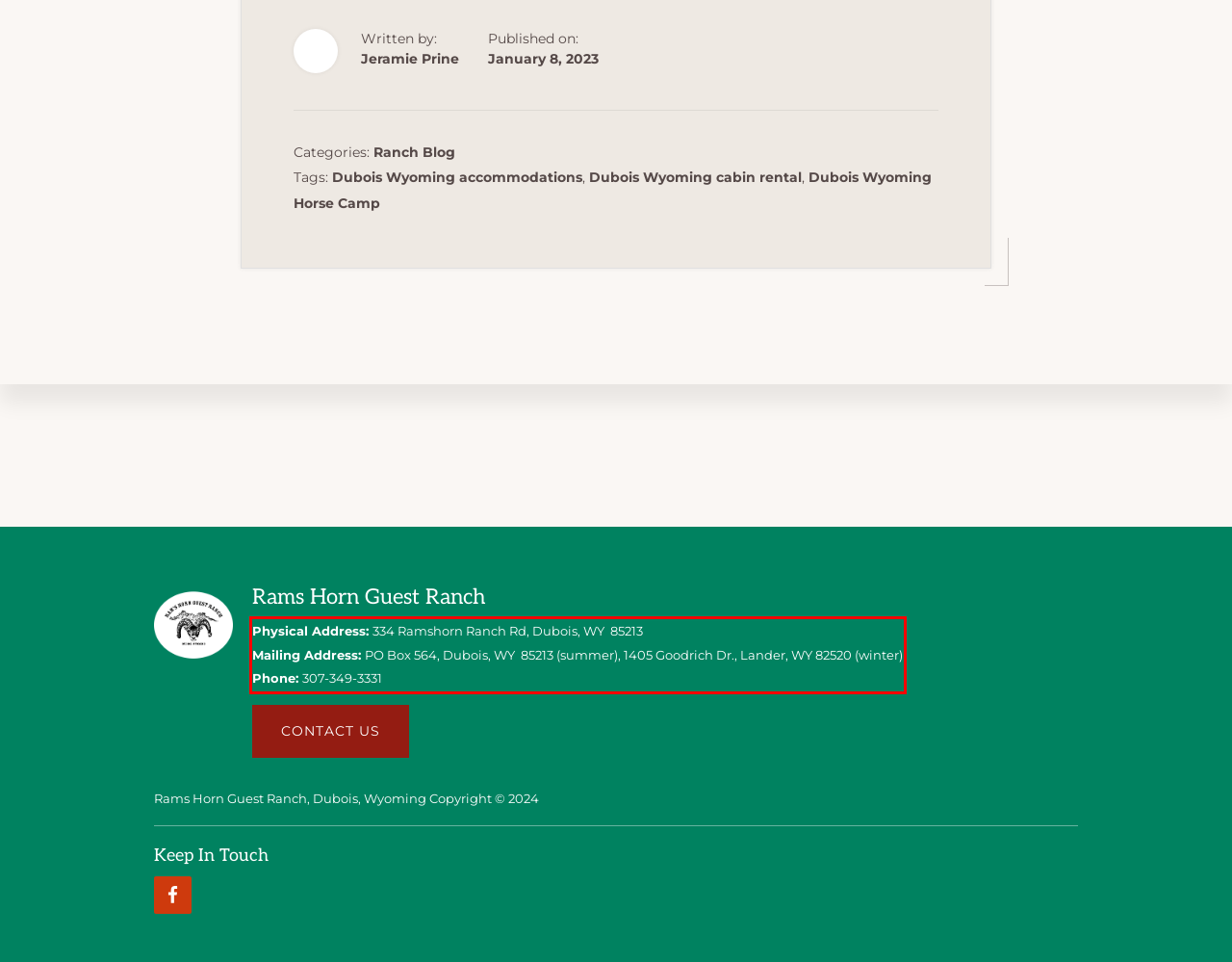Look at the provided screenshot of the webpage and perform OCR on the text within the red bounding box.

Physical Address: 334 Ramshorn Ranch Rd, Dubois, WY 85213 Mailing Address: PO Box 564, Dubois, WY 85213 (summer), 1405 Goodrich Dr., Lander, WY 82520 (winter) Phone: 307-349-3331